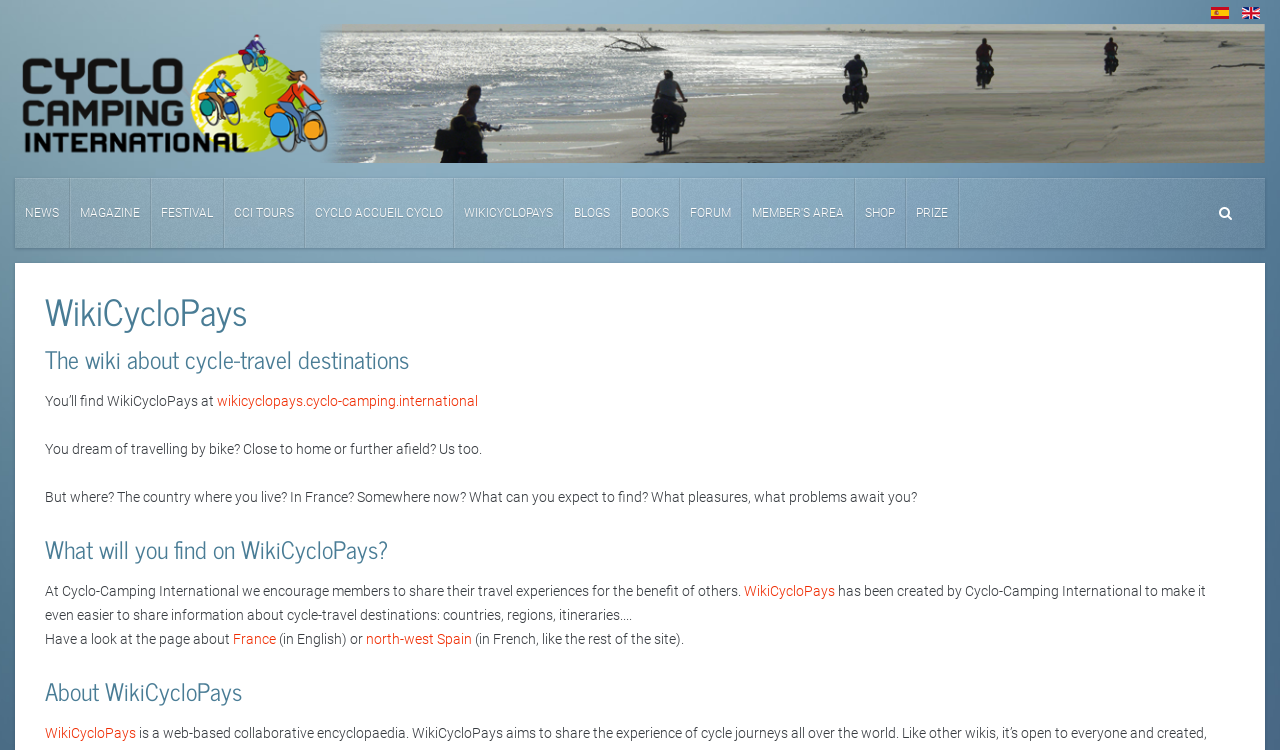Create a detailed summary of all the visual and textual information on the webpage.

This webpage is about WikiCycloPays, a wiki dedicated to cycle-travel destinations. At the top, there are two language options, "Espagnol" and "Anglais", each accompanied by a small flag icon. Below these options, there is a banner image with the text "banniere CCI 2". 

On the left side, there is a menu with several links, including "NEWS", "MAGAZINE", "FESTIVAL", "CCI TOURS", "CYCLO ACCUEIL CYCLO", "WIKICYCLOPAYS", "BLOGS", "BOOKS", "FORUM", "MEMBER'S AREA", "SHOP", and "PRIZE". 

On the right side, there is a search bar with a heading "WikiCycloPays" above it. Below the search bar, there are several paragraphs of text. The first paragraph introduces WikiCycloPays as a wiki about cycle-travel destinations. The second paragraph asks questions about where to travel by bike and what to expect. 

The third paragraph explains that WikiCycloPays is a platform for sharing travel experiences, and the fourth paragraph describes the content of the wiki, including countries, regions, and itineraries. There are also links to specific pages, such as "France" and "north-west Spain". 

Finally, there is a heading "About WikiCycloPays" followed by a link to the WikiCycloPays page.